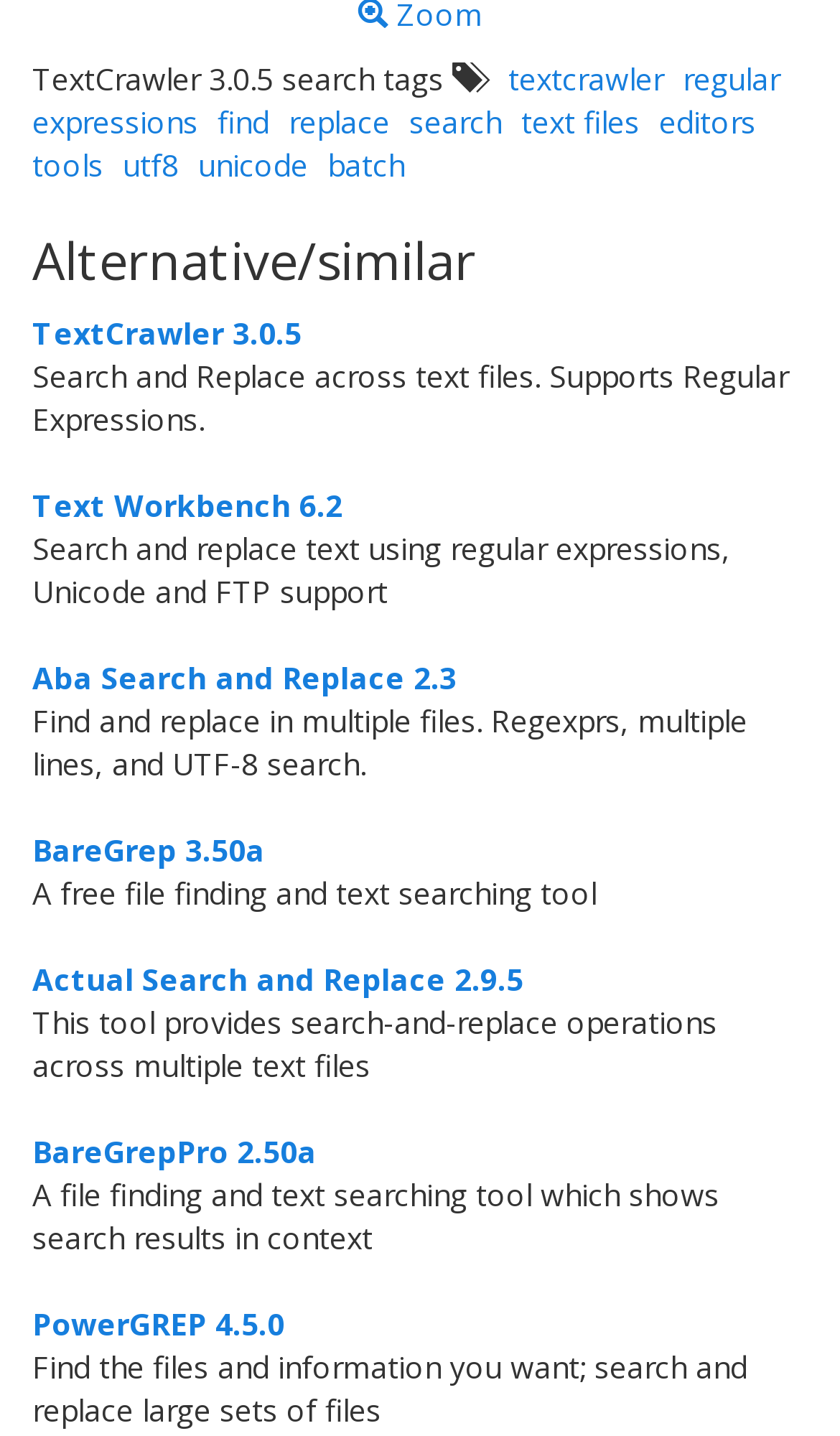Indicate the bounding box coordinates of the element that must be clicked to execute the instruction: "View July 2021". The coordinates should be given as four float numbers between 0 and 1, i.e., [left, top, right, bottom].

None